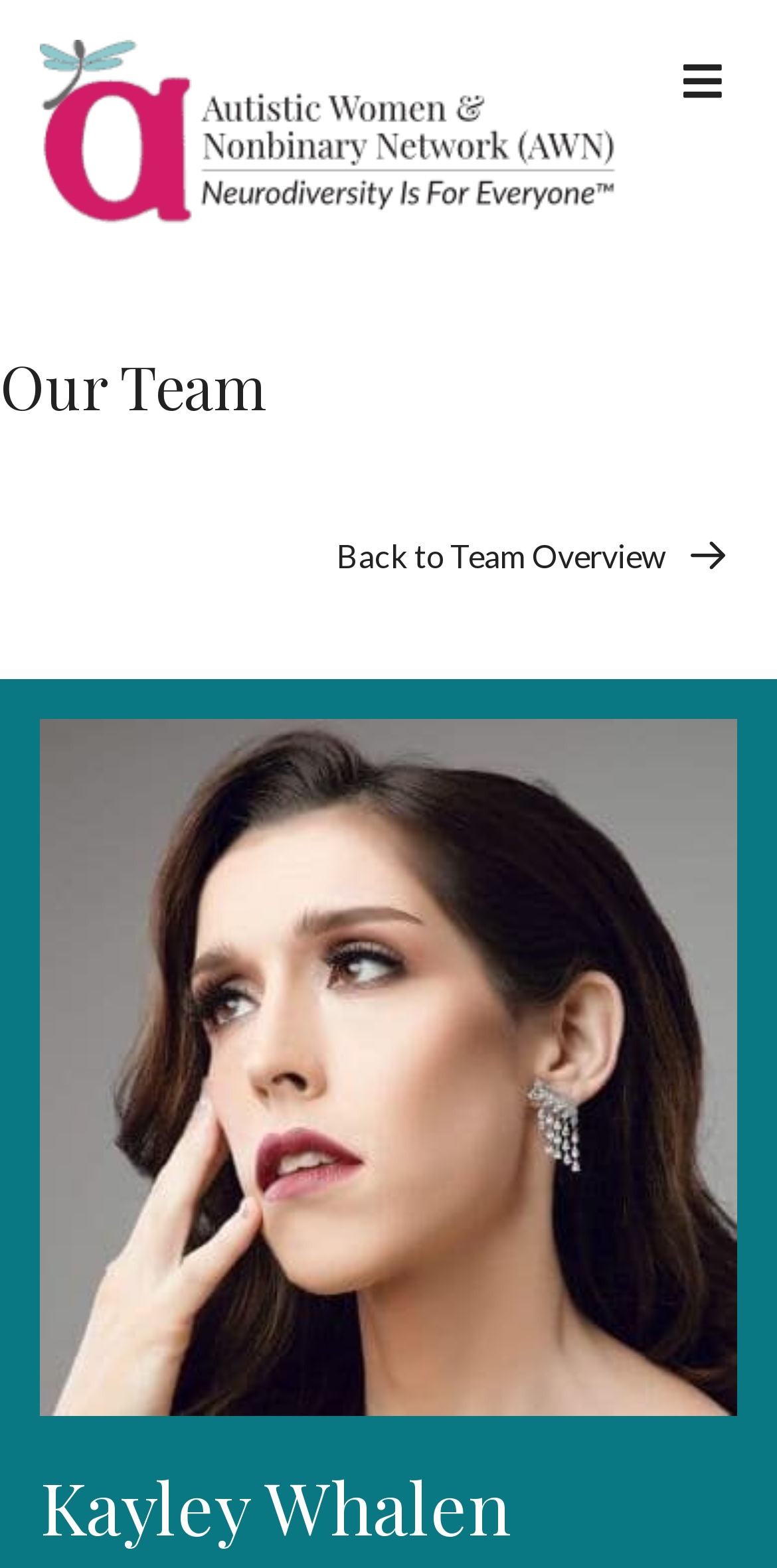What is the organization mentioned on the webpage?
Based on the image, answer the question with as much detail as possible.

I found the link element with the text 'Autistic Women & Nonbinary Network (AWN)' and the corresponding image element with the same text, which suggests that the organization mentioned on the webpage is Autistic Women & Nonbinary Network (AWN).